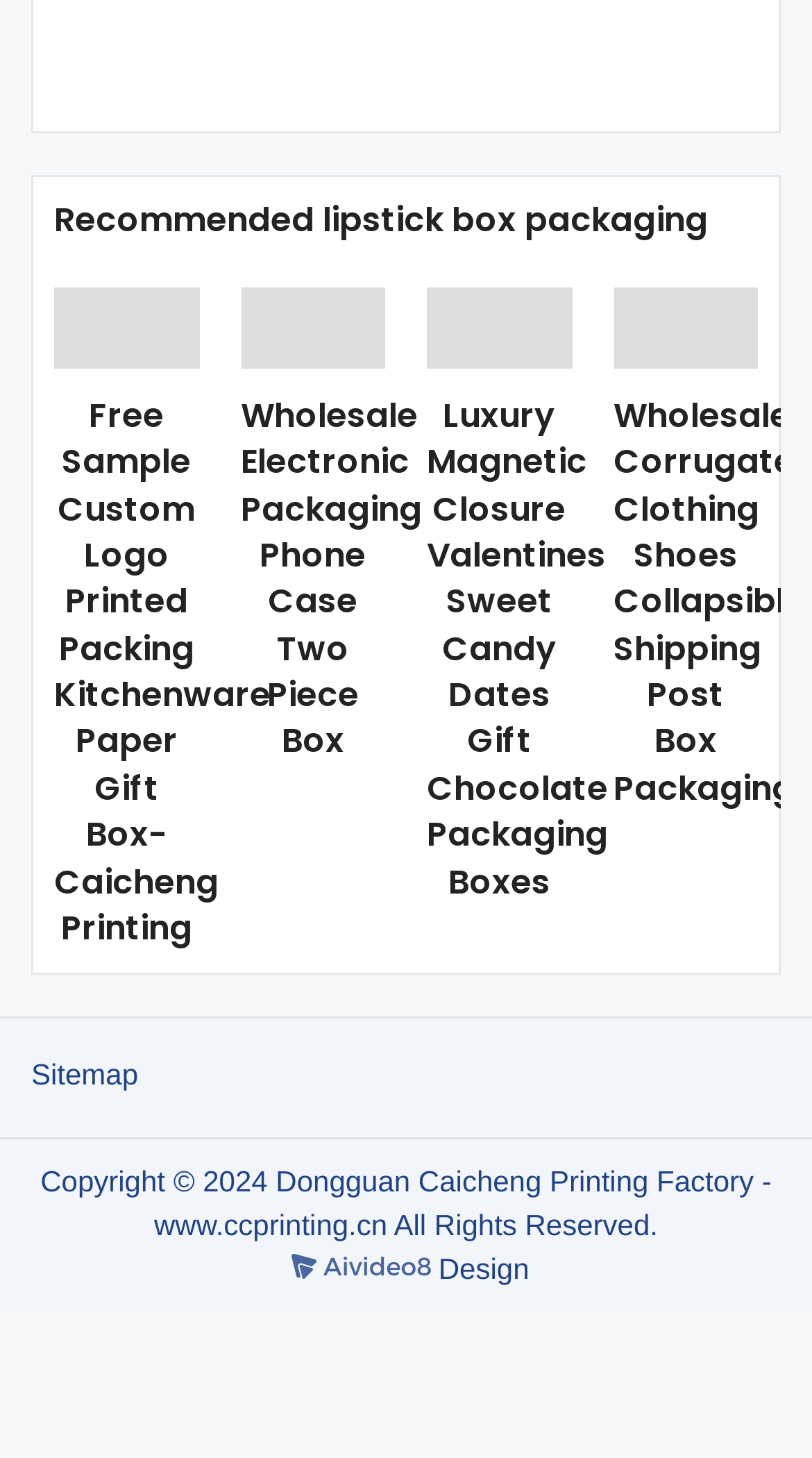What is the copyright year mentioned on the webpage?
Using the image as a reference, answer the question with a short word or phrase.

2024